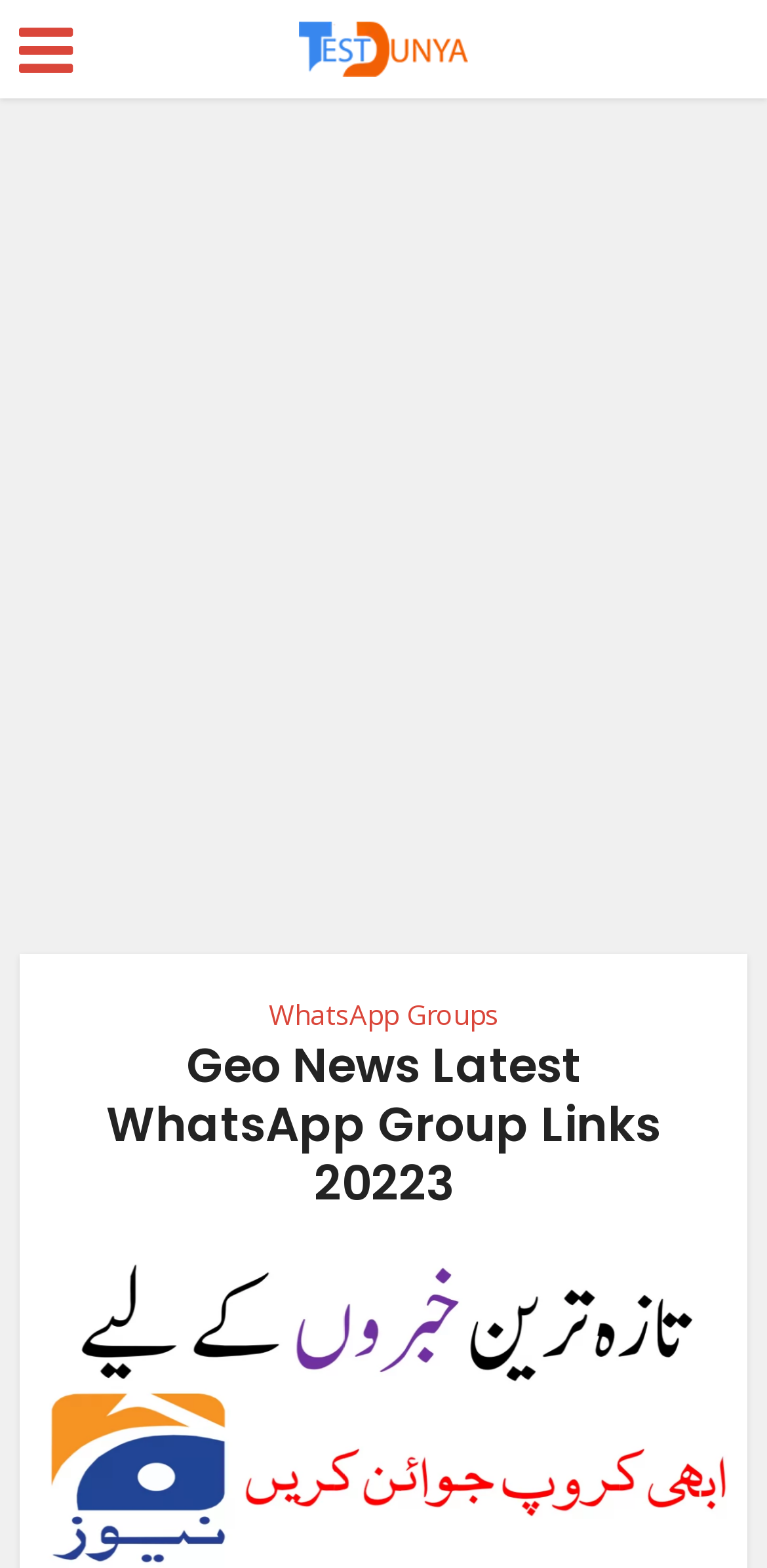Give the bounding box coordinates for the element described as: "aria-label="Advertisement" name="aswift_1" title="Advertisement"".

[0.0, 0.1, 1.0, 0.59]